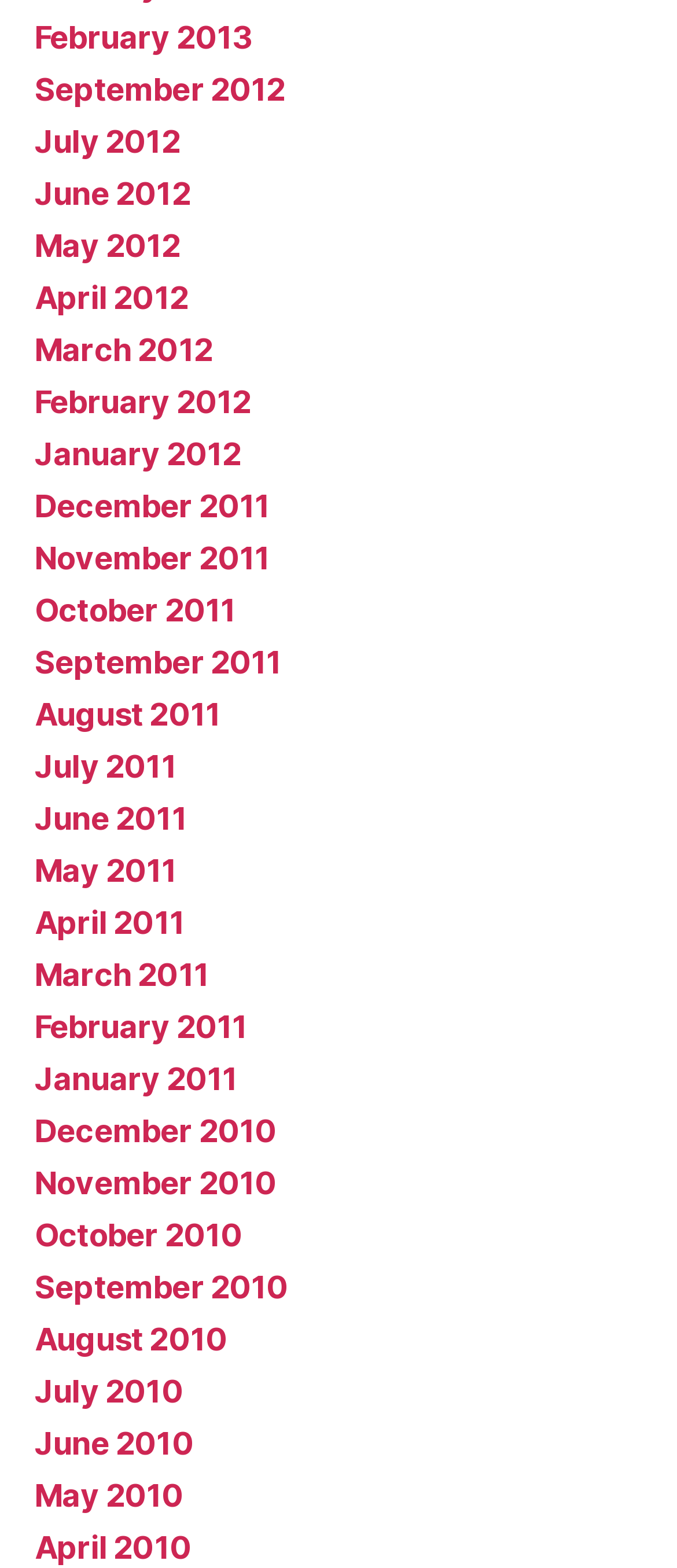How many months are listed in 2012?
From the image, respond with a single word or phrase.

12